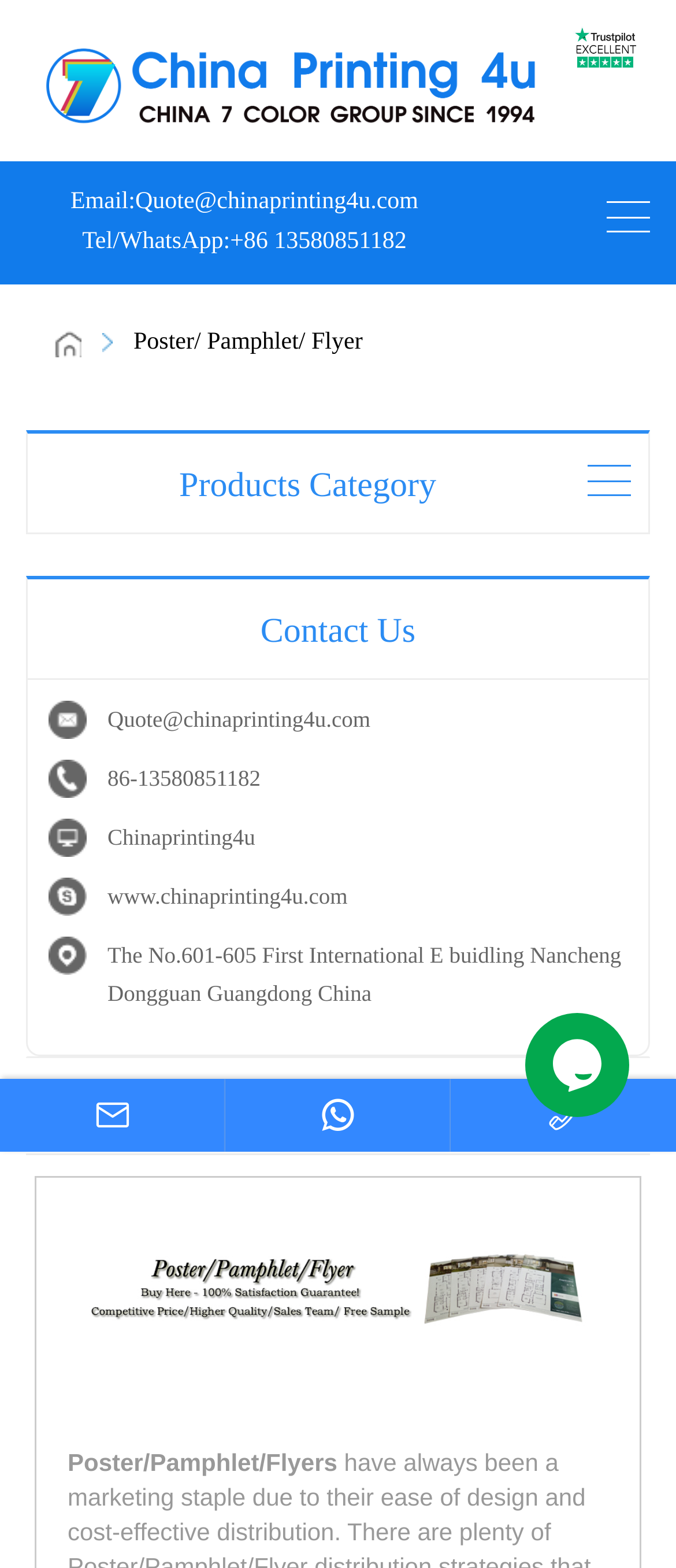What type of products does the company offer?
Respond to the question with a well-detailed and thorough answer.

I found the product types by looking at the product category section on the webpage, where it is listed as 'Poster/Pamphlet/Flyers'.